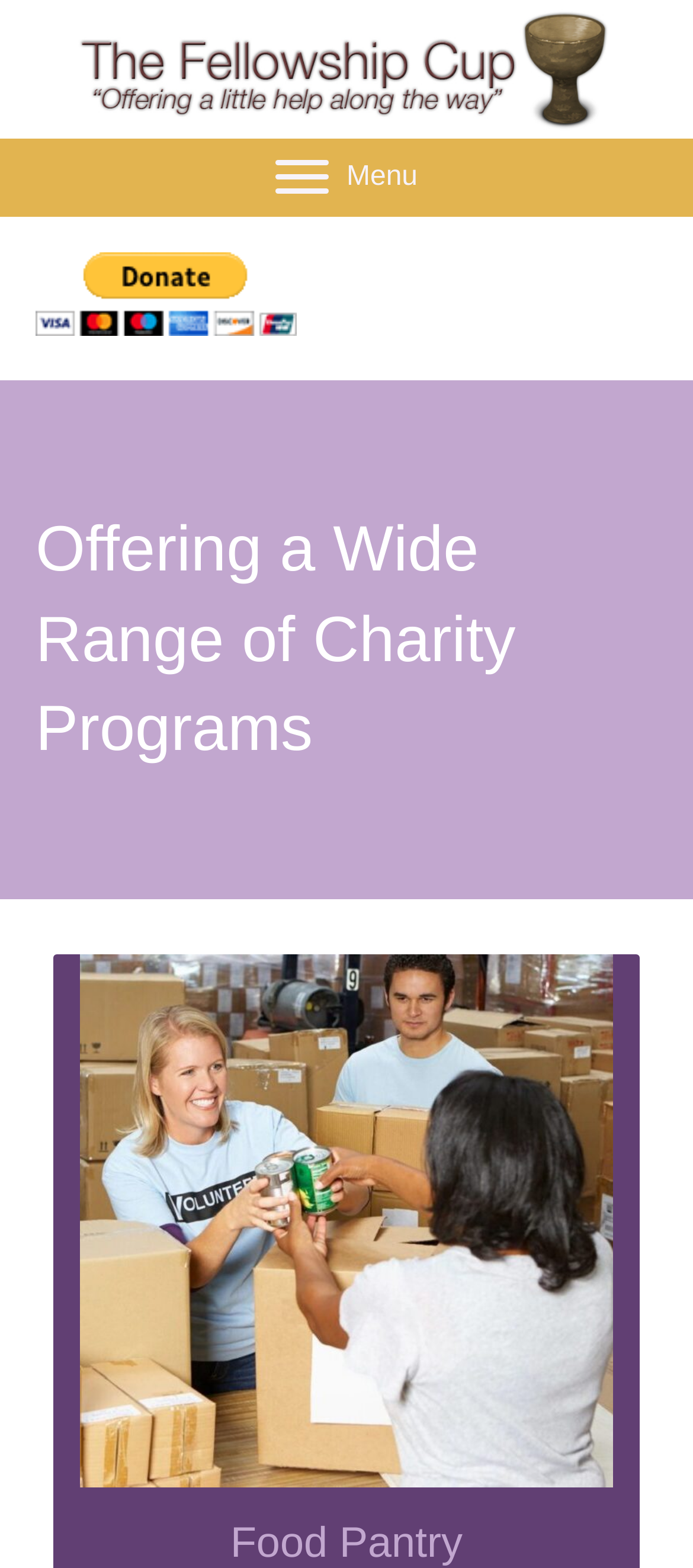Using the given element description, provide the bounding box coordinates (top-left x, top-left y, bottom-right x, bottom-right y) for the corresponding UI element in the screenshot: Menu

[0.377, 0.094, 0.623, 0.133]